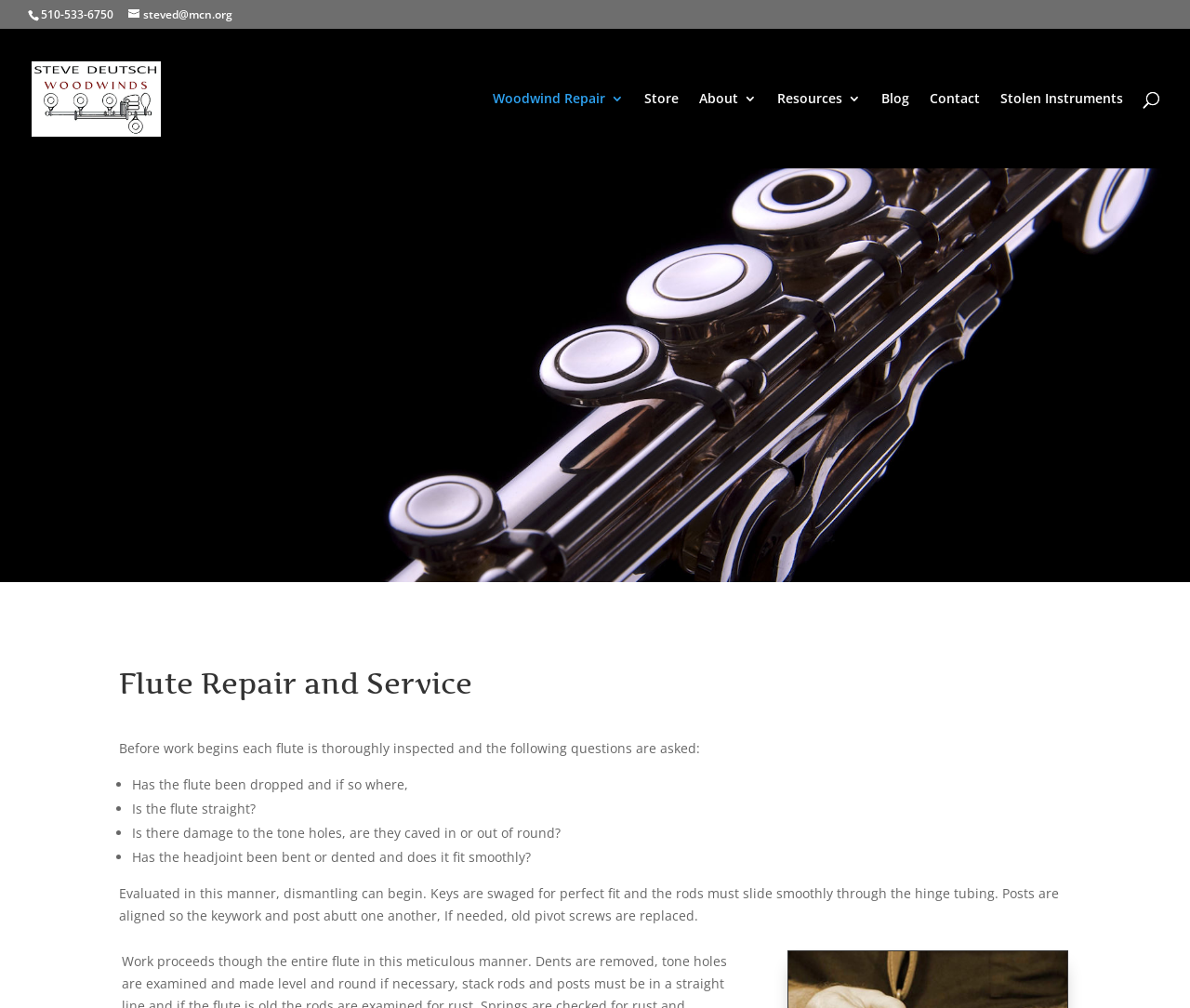For the following element description, predict the bounding box coordinates in the format (top-left x, top-left y, bottom-right x, bottom-right y). All values should be floating point numbers between 0 and 1. Description: Woodwind Repair

[0.414, 0.091, 0.524, 0.167]